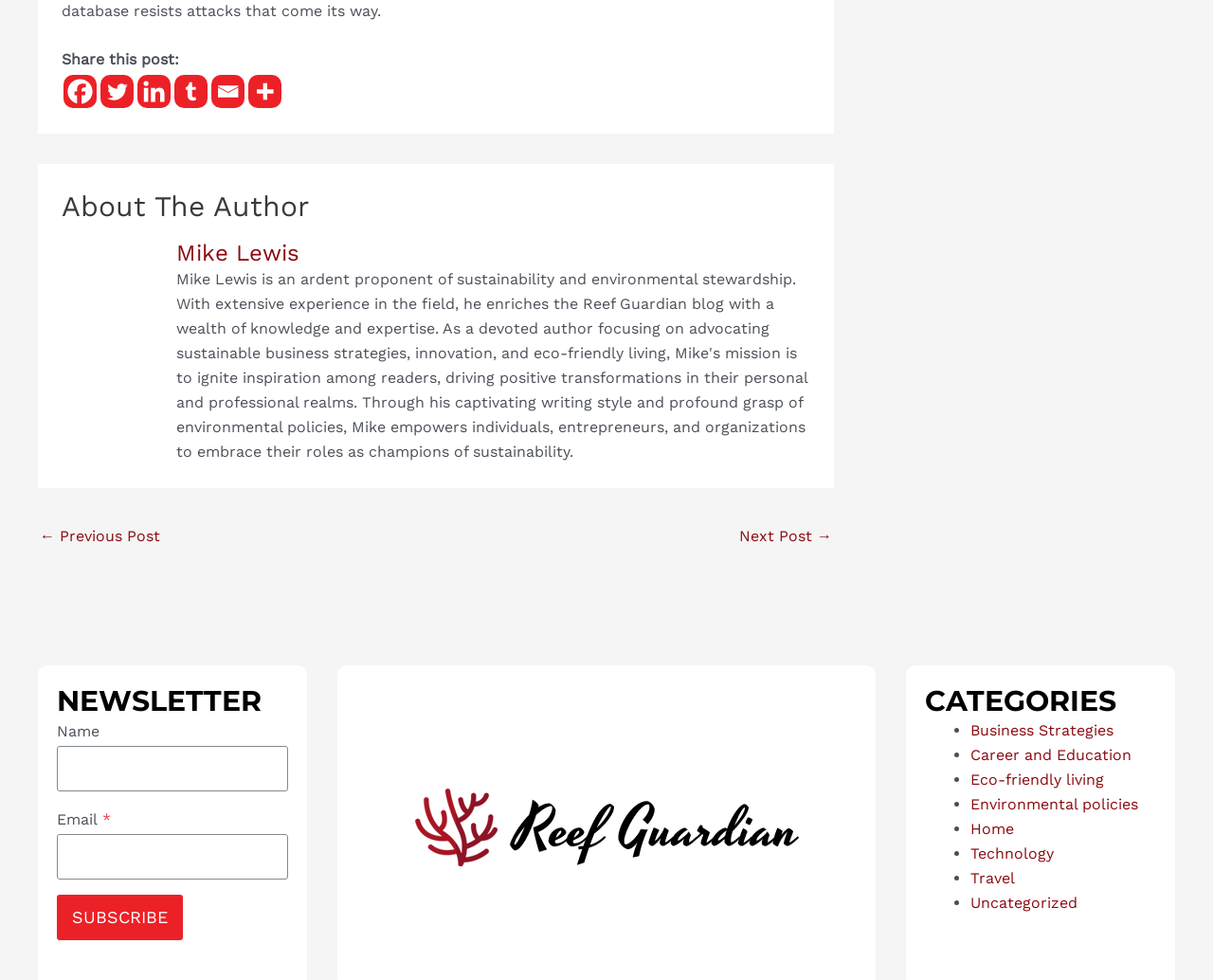Answer the question using only a single word or phrase: 
What is the logo displayed at the bottom of the webpage?

Reefguardian logo